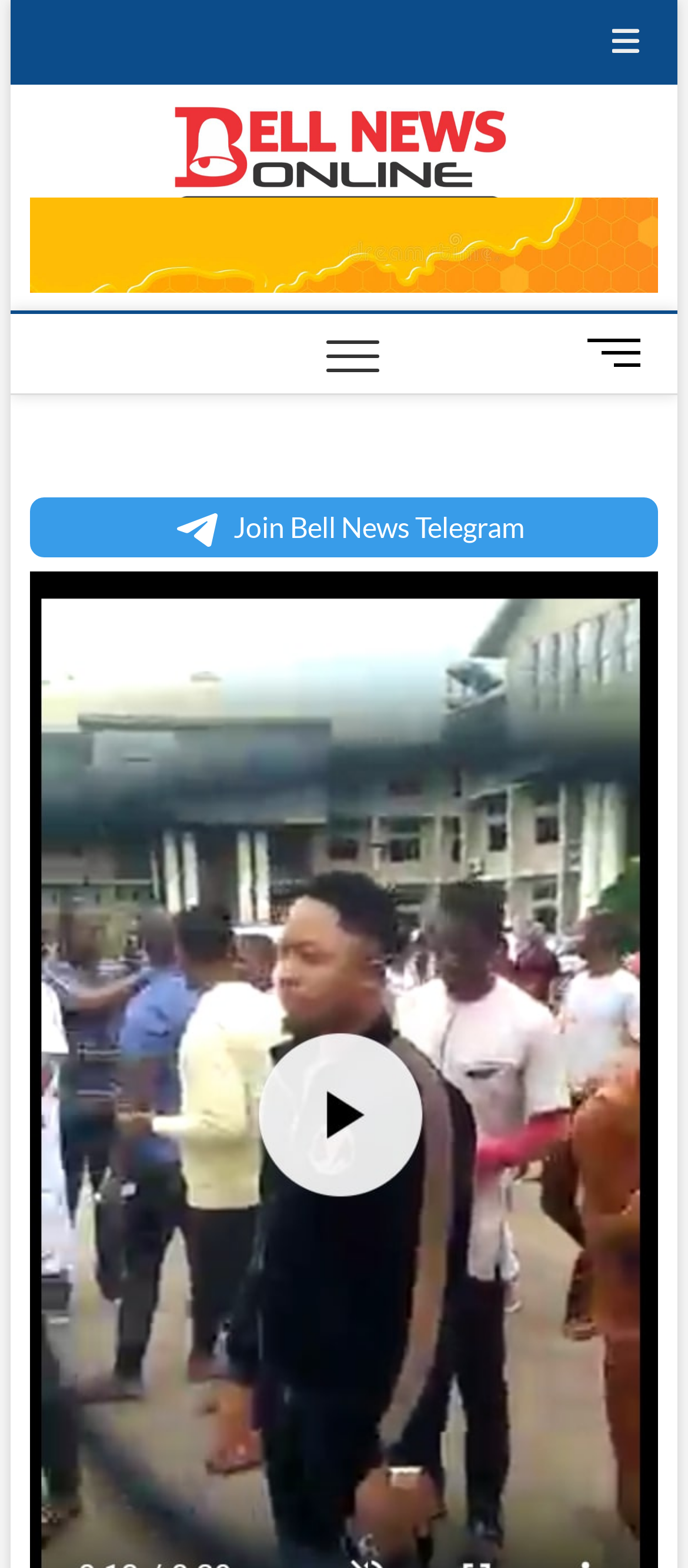Determine the bounding box for the UI element that matches this description: "Menu Button".

[0.848, 0.2, 0.956, 0.248]